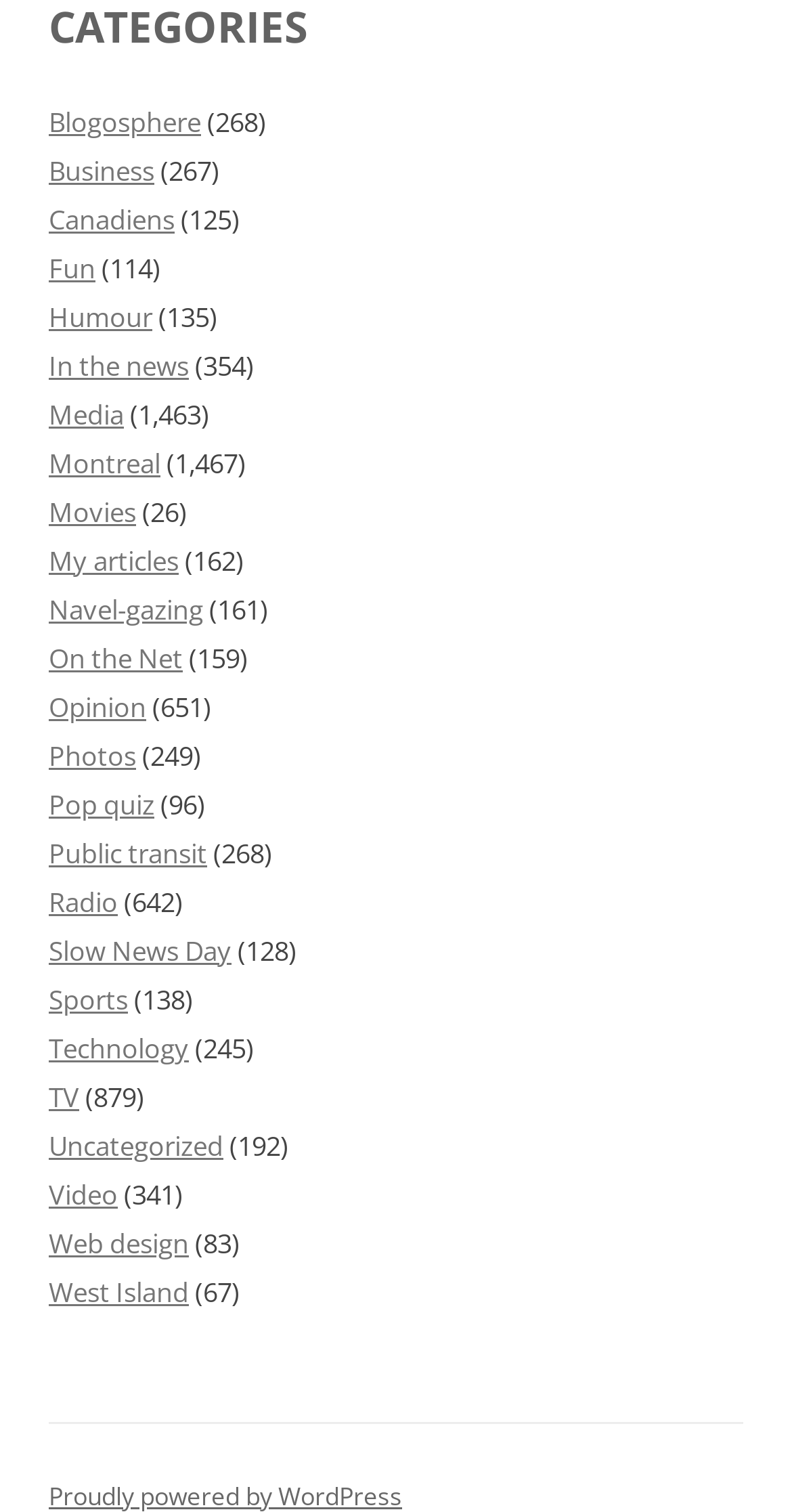What is the category with the highest number of articles?
Answer the question with as much detail as possible.

I looked at the StaticText elements next to each link and found that the one next to the 'Media' link has the highest number, which is 1,463.